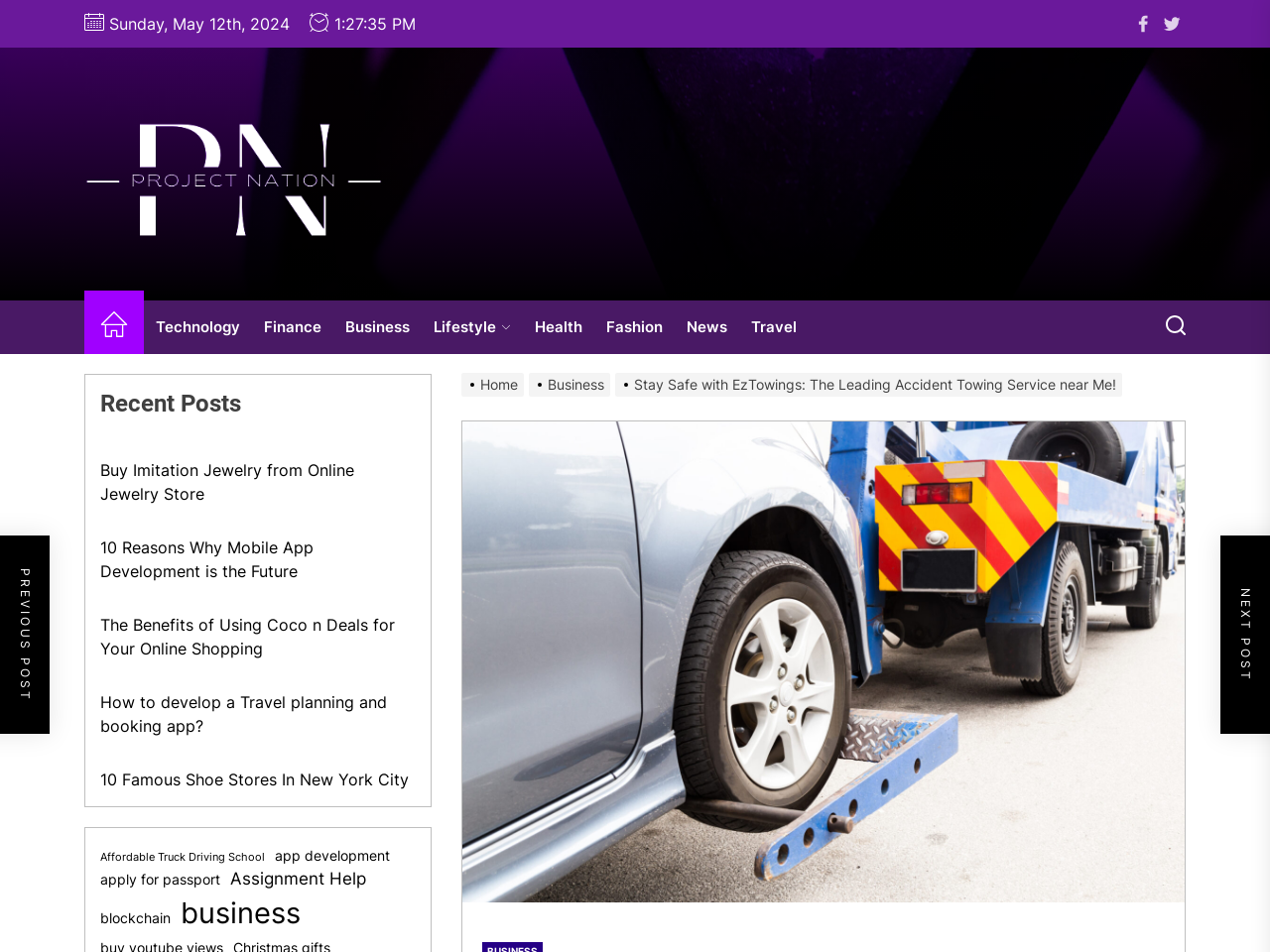What is the category of the webpage based on the breadcrumbs navigation?
Using the information from the image, answer the question thoroughly.

I analyzed the breadcrumbs navigation element with ID 199 and found that the current webpage is categorized under 'Business' based on the link element with ID 584, which has a bounding box coordinate of [0.416, 0.395, 0.484, 0.413] and text 'Business'.